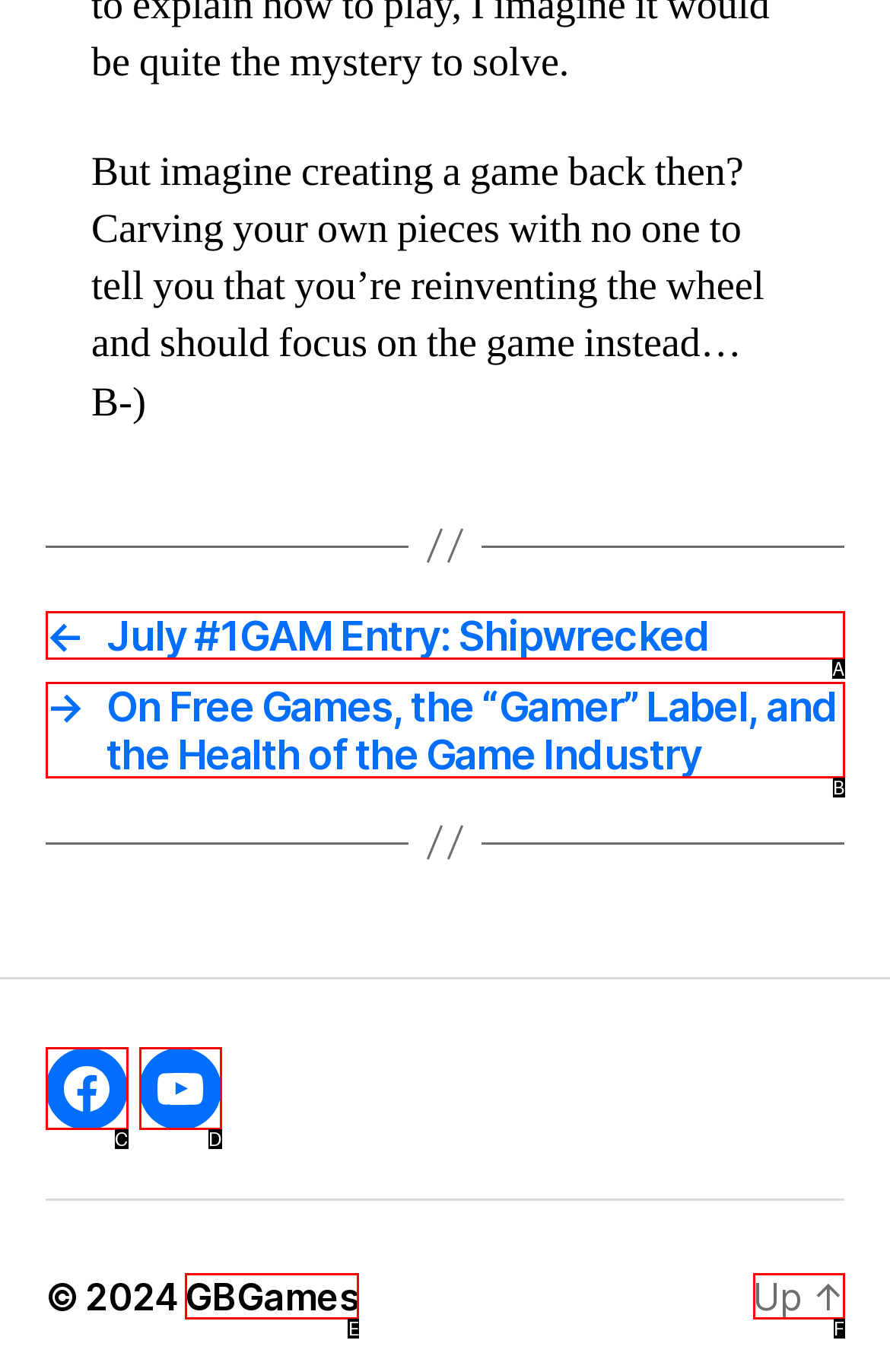Match the HTML element to the description: Remove onlyfans leaks. Answer with the letter of the correct option from the provided choices.

None